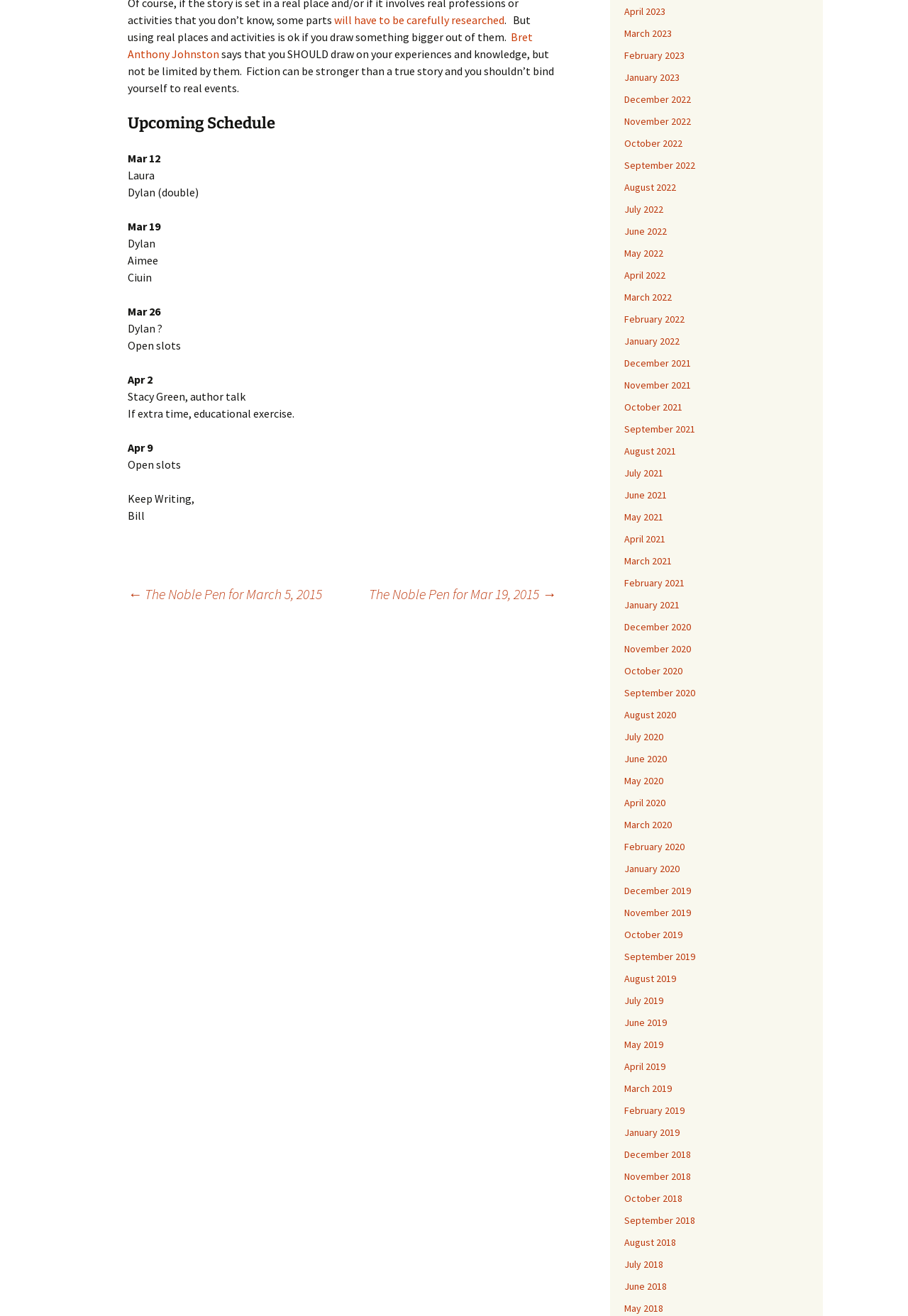Answer this question in one word or a short phrase: Who is the author giving a talk on April 2?

Stacy Green